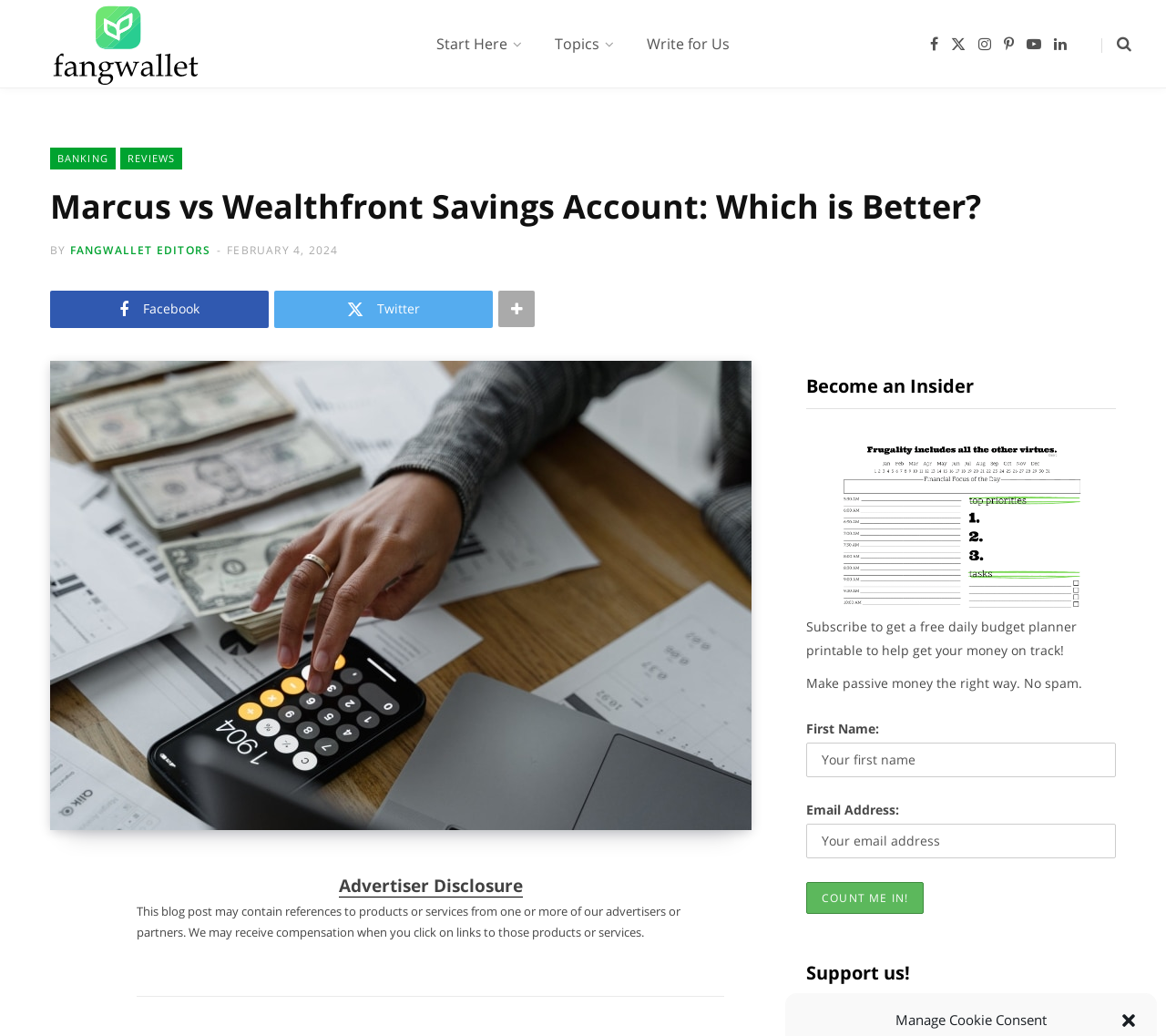What is the author of the article?
Look at the image and answer with only one word or phrase.

FANGWALLET EDITORS